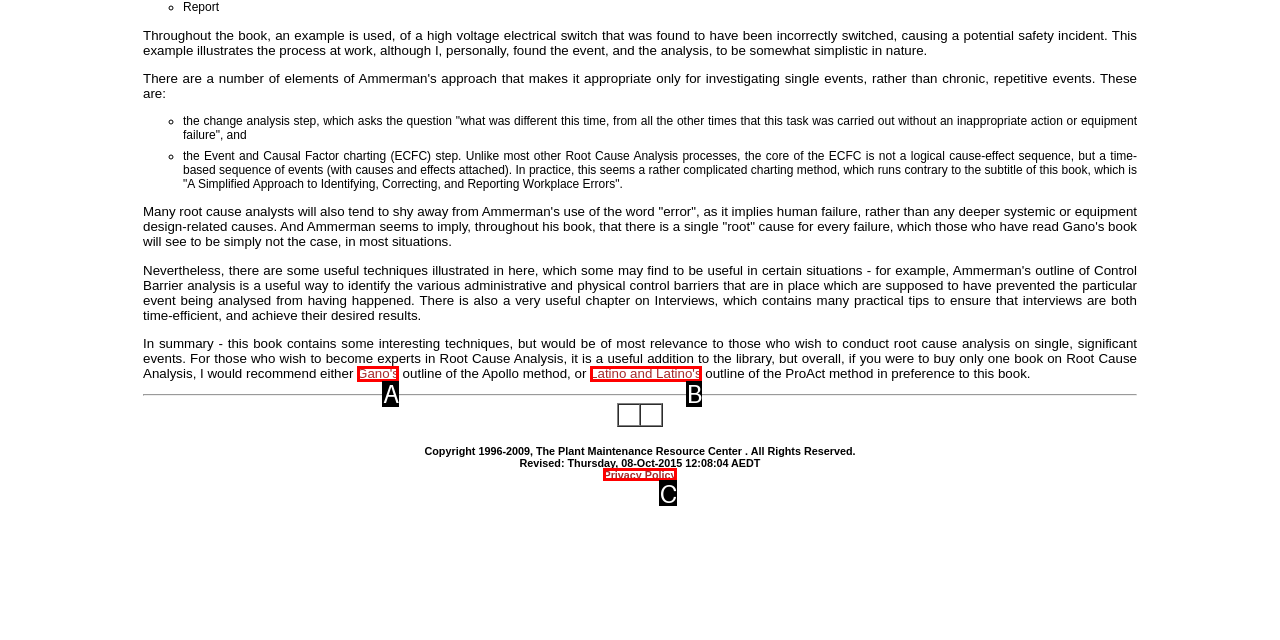Select the option that corresponds to the description: Latino and Latino's
Respond with the letter of the matching choice from the options provided.

B